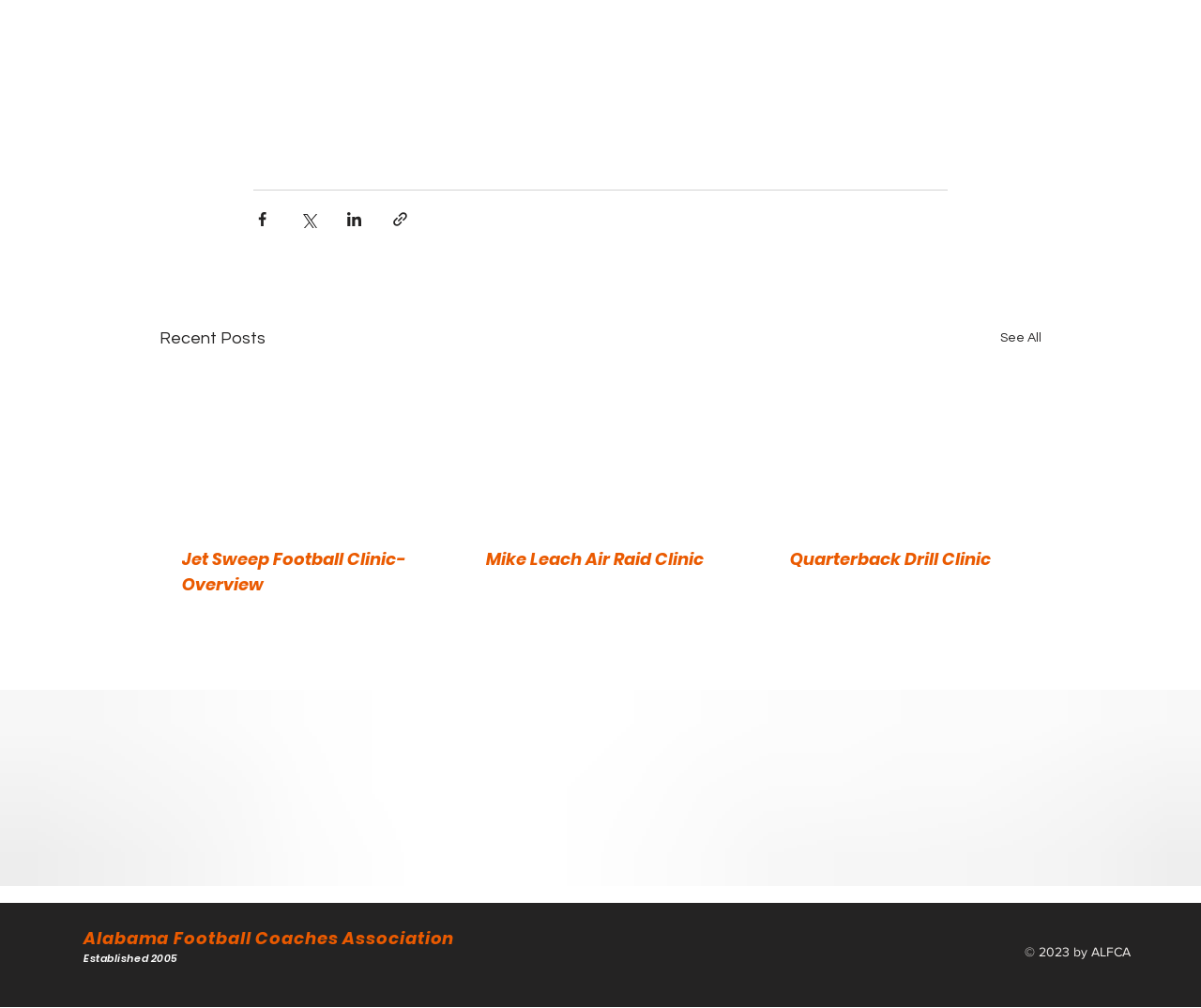Locate the UI element described by parent_node: Jet Sweep Football Clinic-Overview and provide its bounding box coordinates. Use the format (top-left x, top-left y, bottom-right x, bottom-right y) with all values as floating point numbers between 0 and 1.

[0.133, 0.368, 0.359, 0.52]